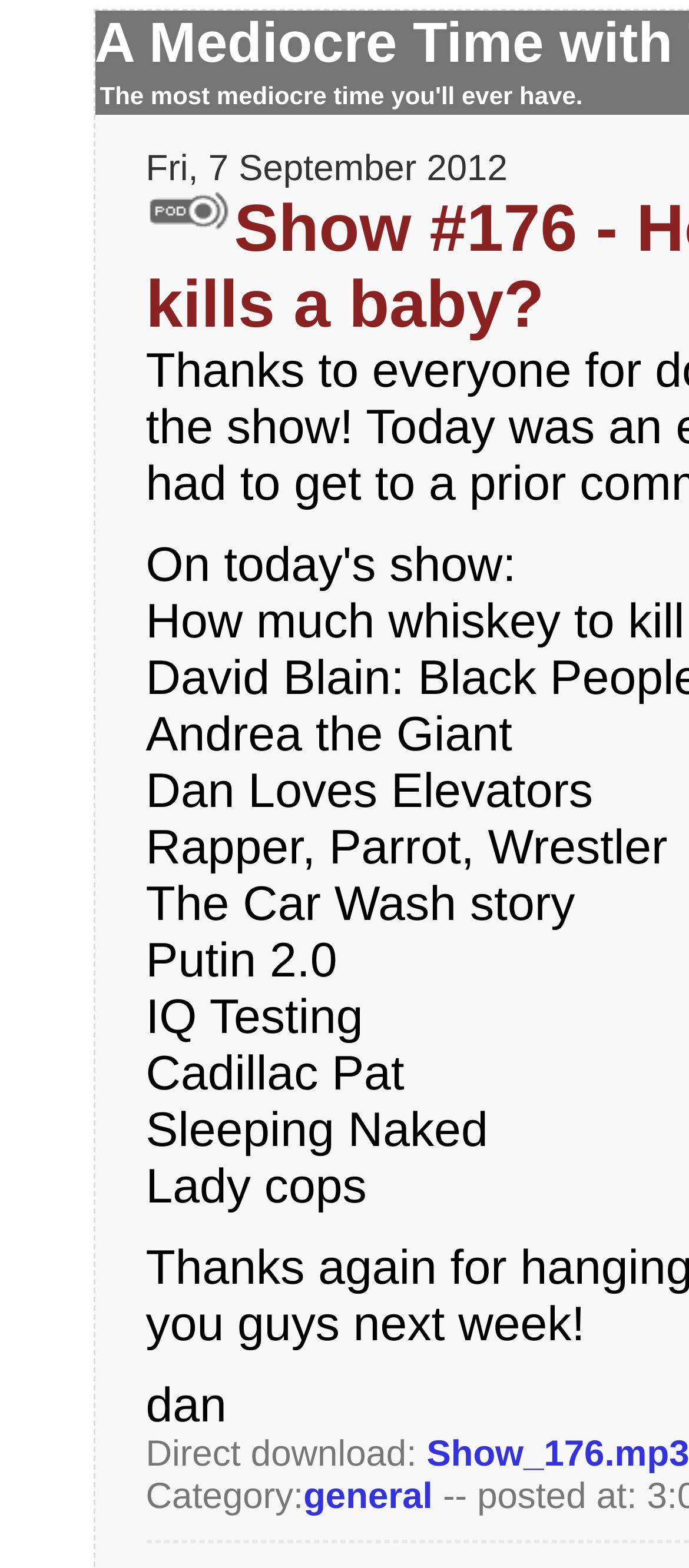Please give a succinct answer using a single word or phrase:
Is there a download option available?

Yes